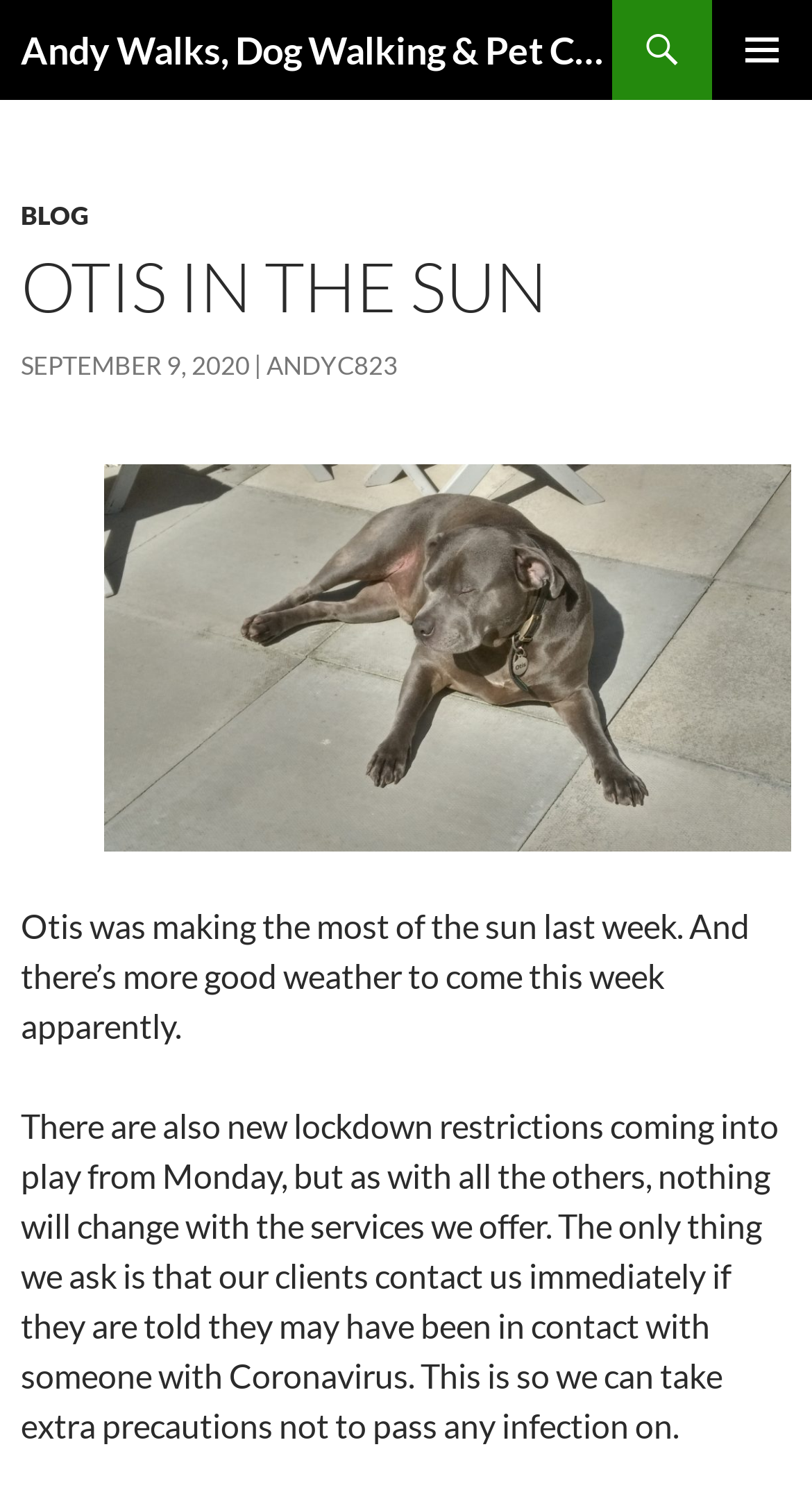What is the purpose of the services offered?
Please provide a comprehensive answer based on the visual information in the image.

By analyzing the text content of the webpage, I can see that the services offered are related to dog walking and pet care, as mentioned in the sentence 'nothing will change with the services we offer'.